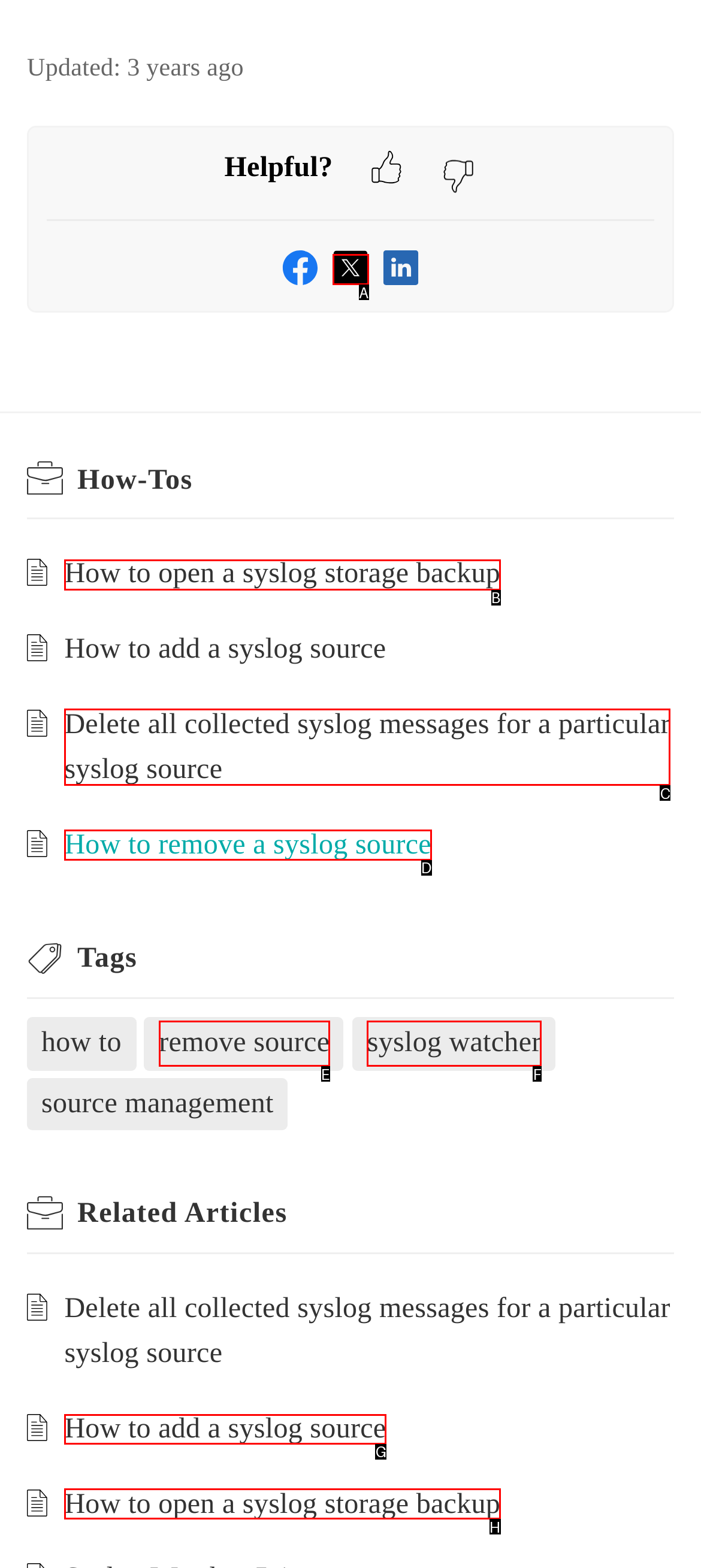For the given instruction: Click on How to add a syslog source, determine which boxed UI element should be clicked. Answer with the letter of the corresponding option directly.

G